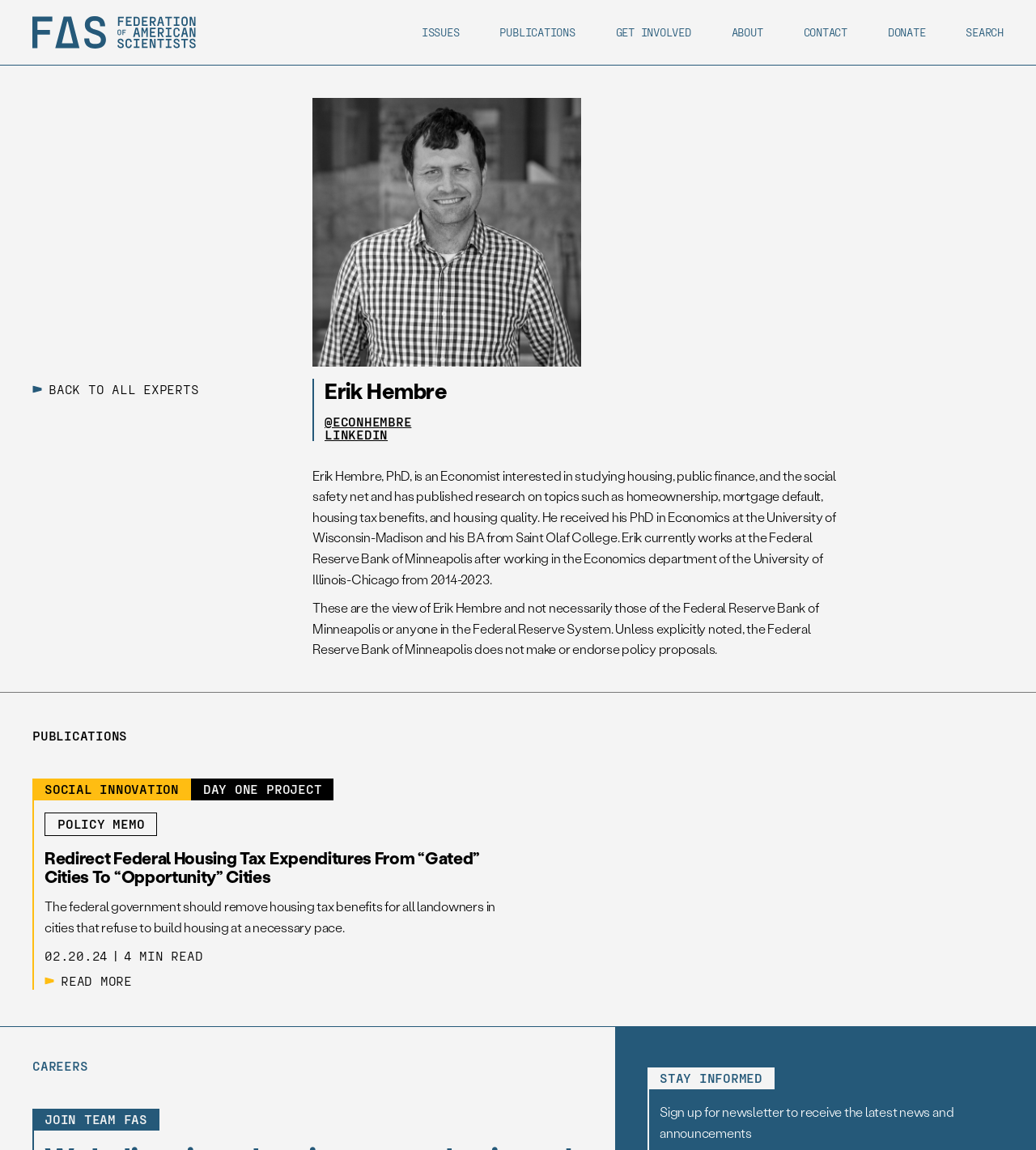What is the topic of the policy memo?
Observe the image and answer the question with a one-word or short phrase response.

Redirect Federal Housing Tax Expenditures